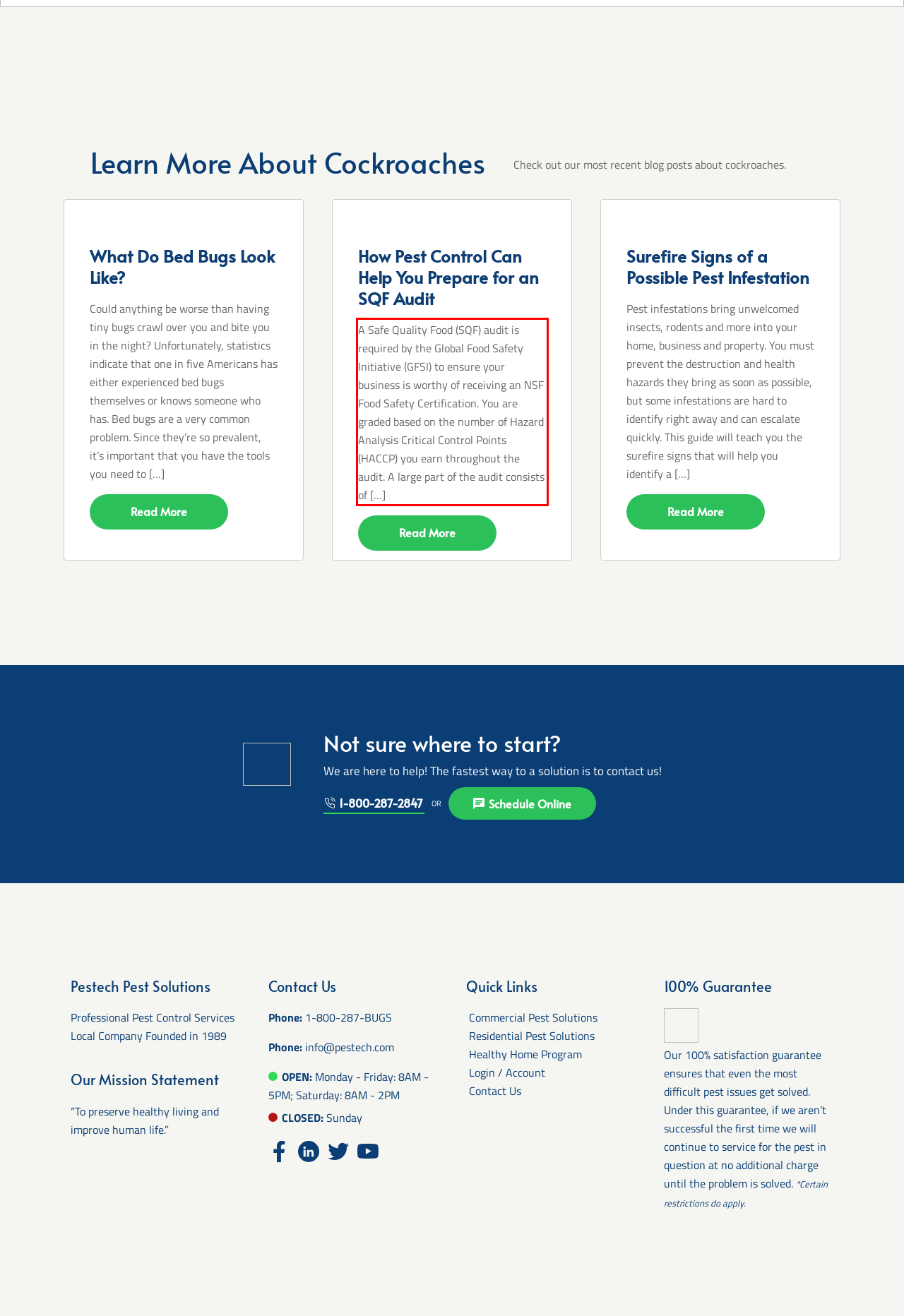Please perform OCR on the text within the red rectangle in the webpage screenshot and return the text content.

A Safe Quality Food (SQF) audit is required by the Global Food Safety Initiative (GFSI) to ensure your business is worthy of receiving an NSF Food Safety Certification. You are graded based on the number of Hazard Analysis Critical Control Points (HACCP) you earn throughout the audit. A large part of the audit consists of […]